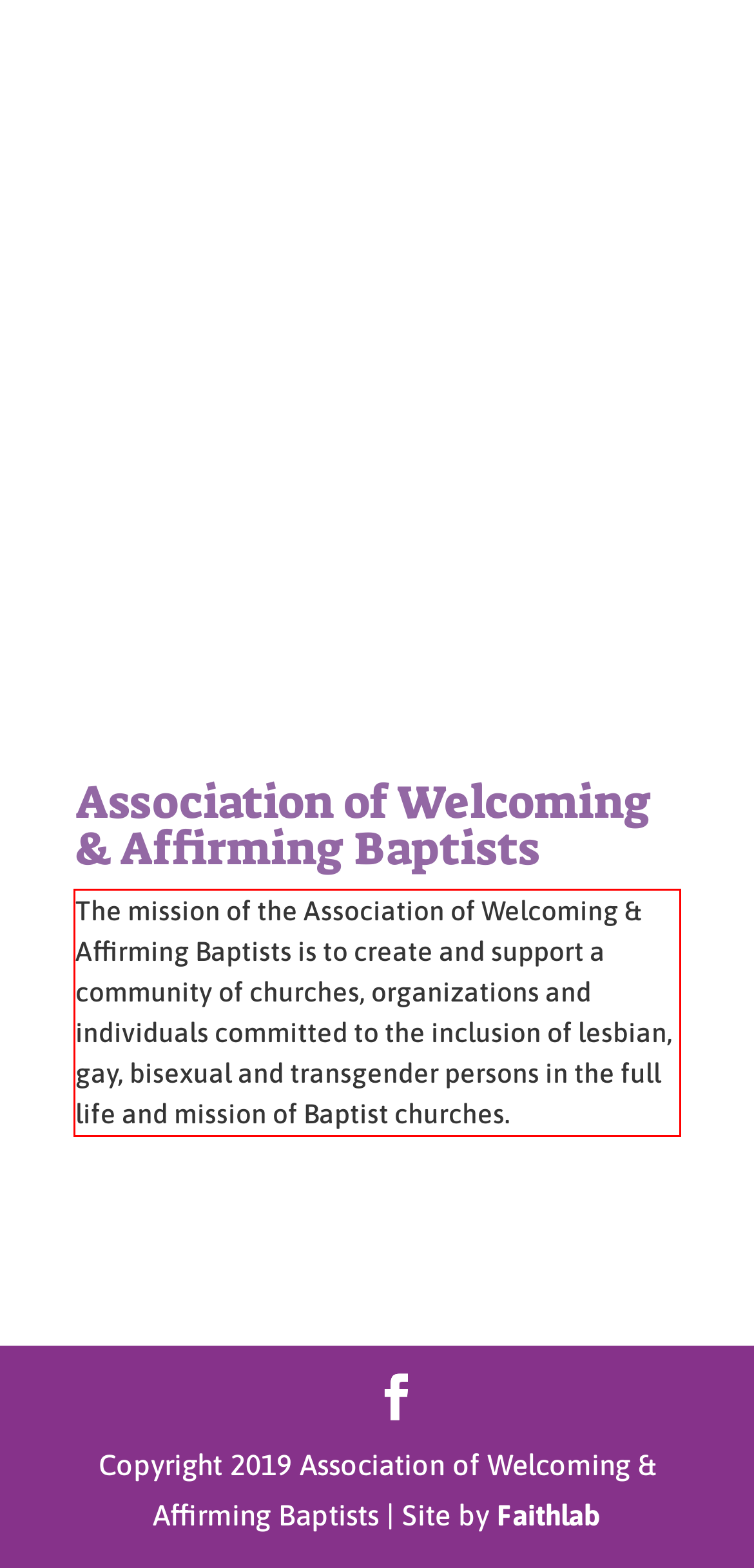You are given a screenshot with a red rectangle. Identify and extract the text within this red bounding box using OCR.

The mission of the Association of Welcoming & Affirming Baptists is to create and support a community of churches, organizations and individuals committed to the inclusion of lesbian, gay, bisexual and transgender persons in the full life and mission of Baptist churches.